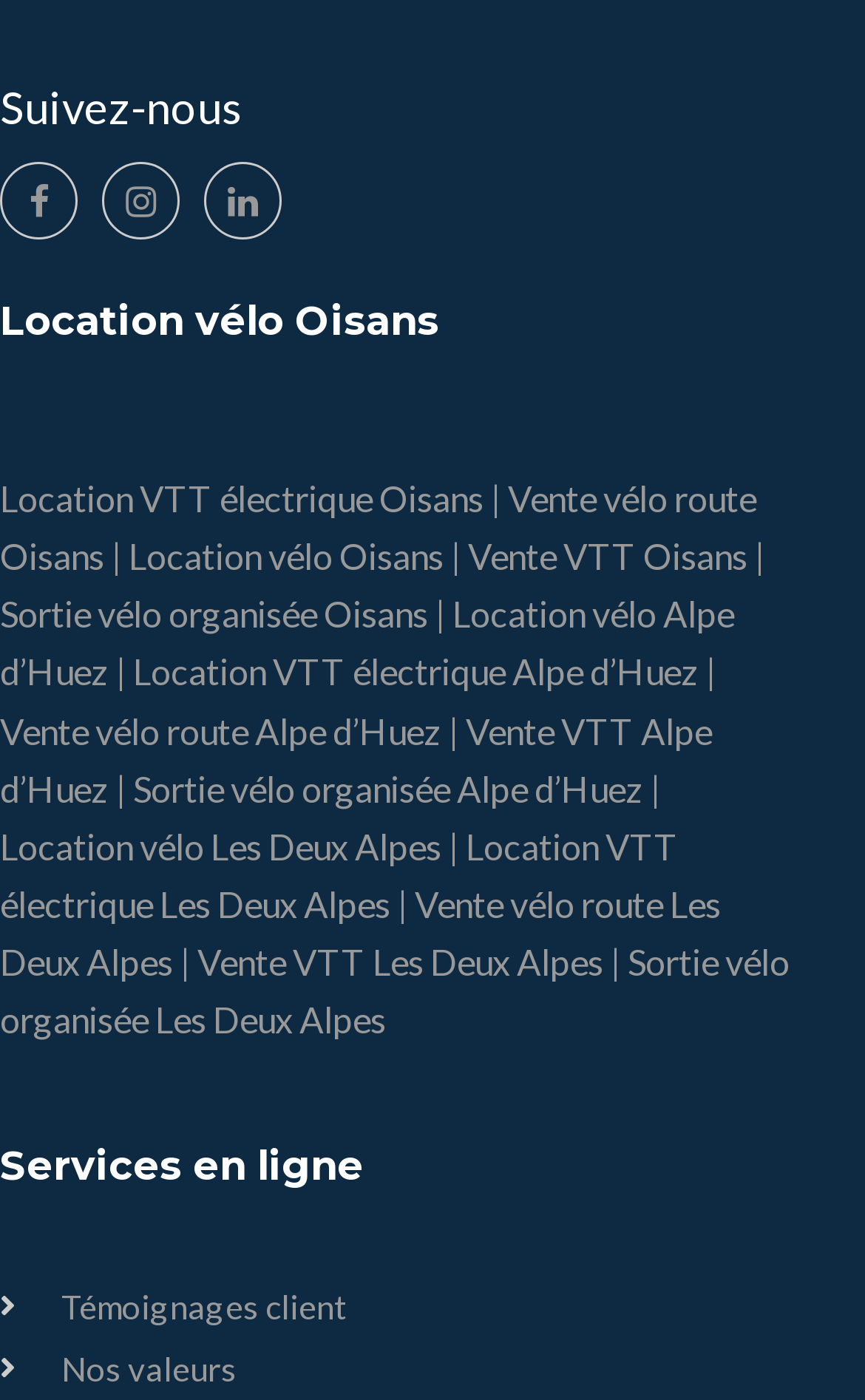What is the last service listed on the webpage?
Please give a well-detailed answer to the question.

I scrolled down to the bottom of the webpage and found that the last service listed is 'Nos valeurs', which is likely a page about the company's values.